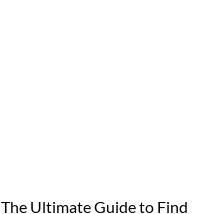What is the design of the banner intended to do?
Answer with a single word or short phrase according to what you see in the image.

Attract attention